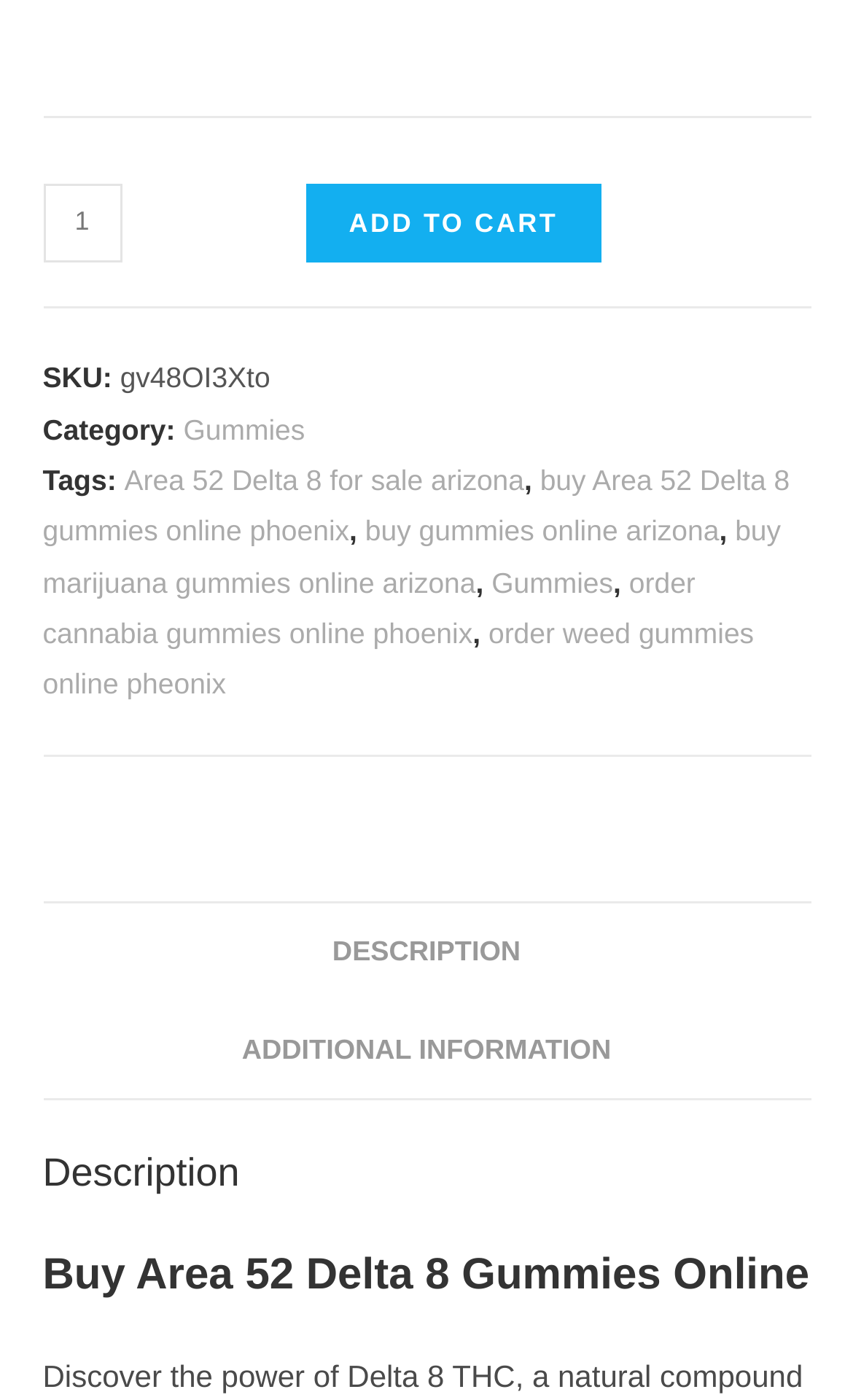Please predict the bounding box coordinates of the element's region where a click is necessary to complete the following instruction: "Read Community Guidelines". The coordinates should be represented by four float numbers between 0 and 1, i.e., [left, top, right, bottom].

None